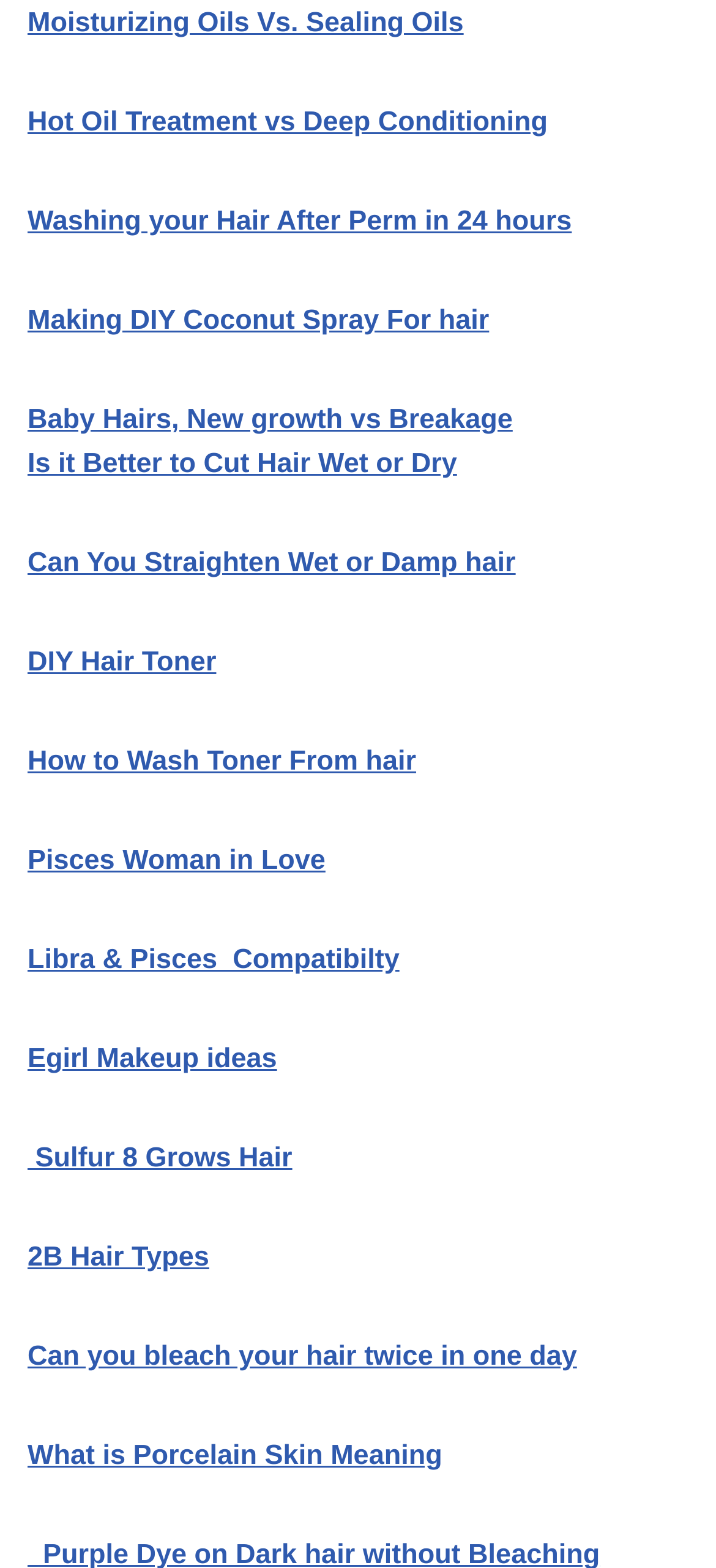How many hair-related links are on this page?
Using the image as a reference, give a one-word or short phrase answer.

15